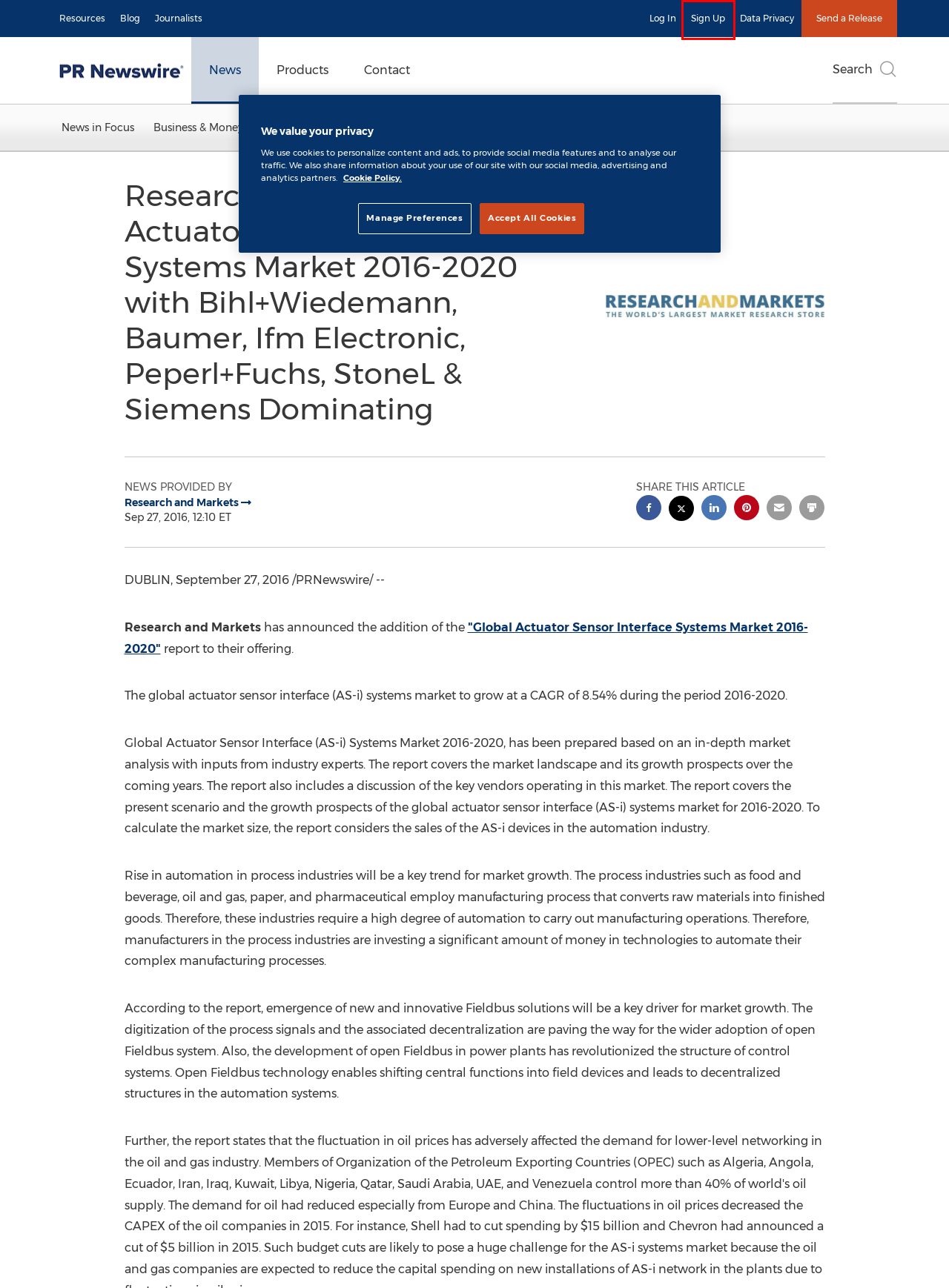You are presented with a screenshot of a webpage containing a red bounding box around a particular UI element. Select the best webpage description that matches the new webpage after clicking the element within the bounding box. Here are the candidates:
A. PR Newswire: press release distribution, targeting, monitoring and marketing
B. Contact PR Newswire by Phone Number, Fax and Website
C. PR Newswire : Become A Member
D. Products | PR Newswire
E. Articles from PR Newswire
F. All News Releases Distributed by PR Newswire
G. Resources | PR Newswire - Learn about PR, IR, and Content Marketing
H. research and markets News & Press Releases | PR Newswire

C